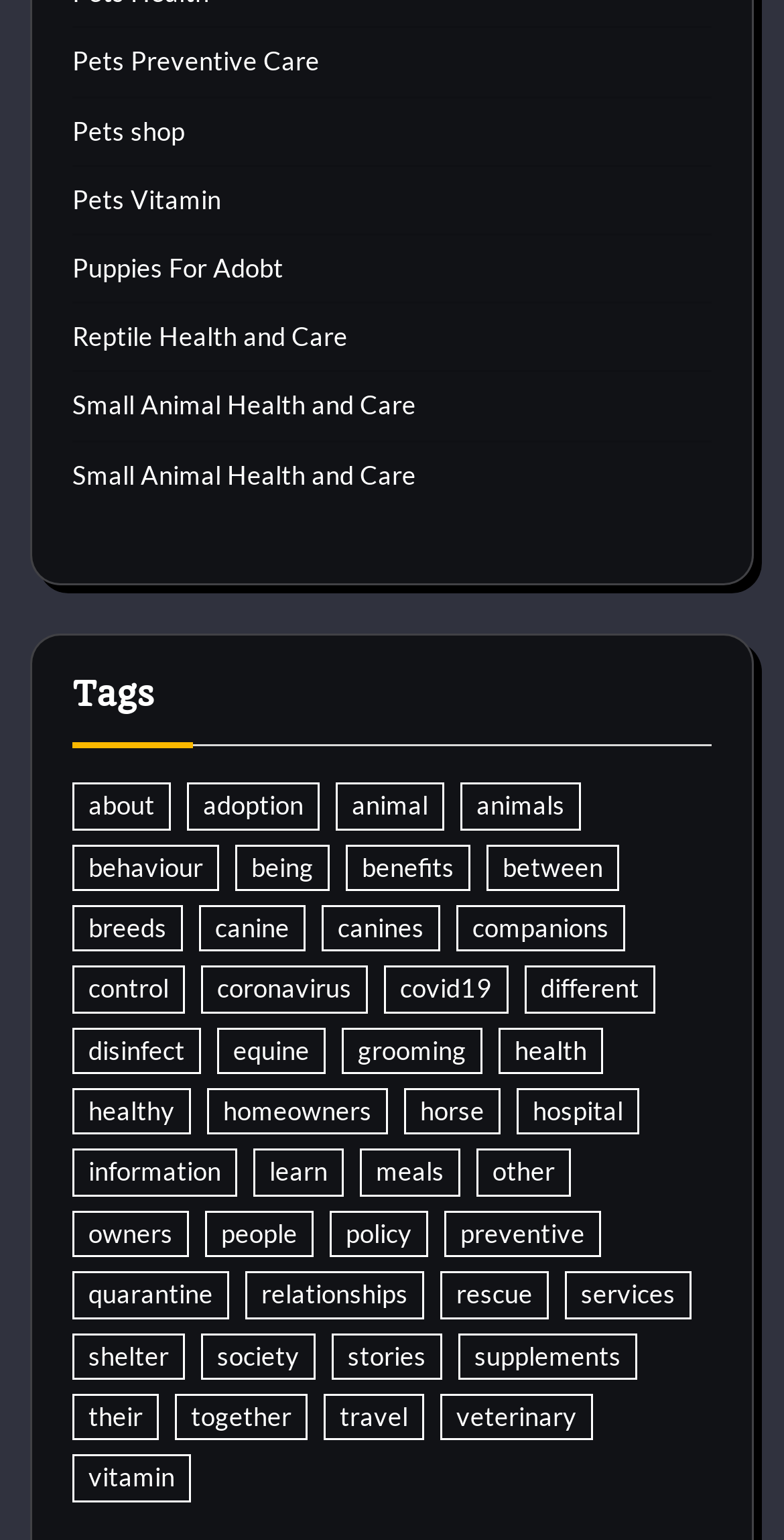What is the purpose of the 'Tags' section?
Refer to the screenshot and respond with a concise word or phrase.

Categorization